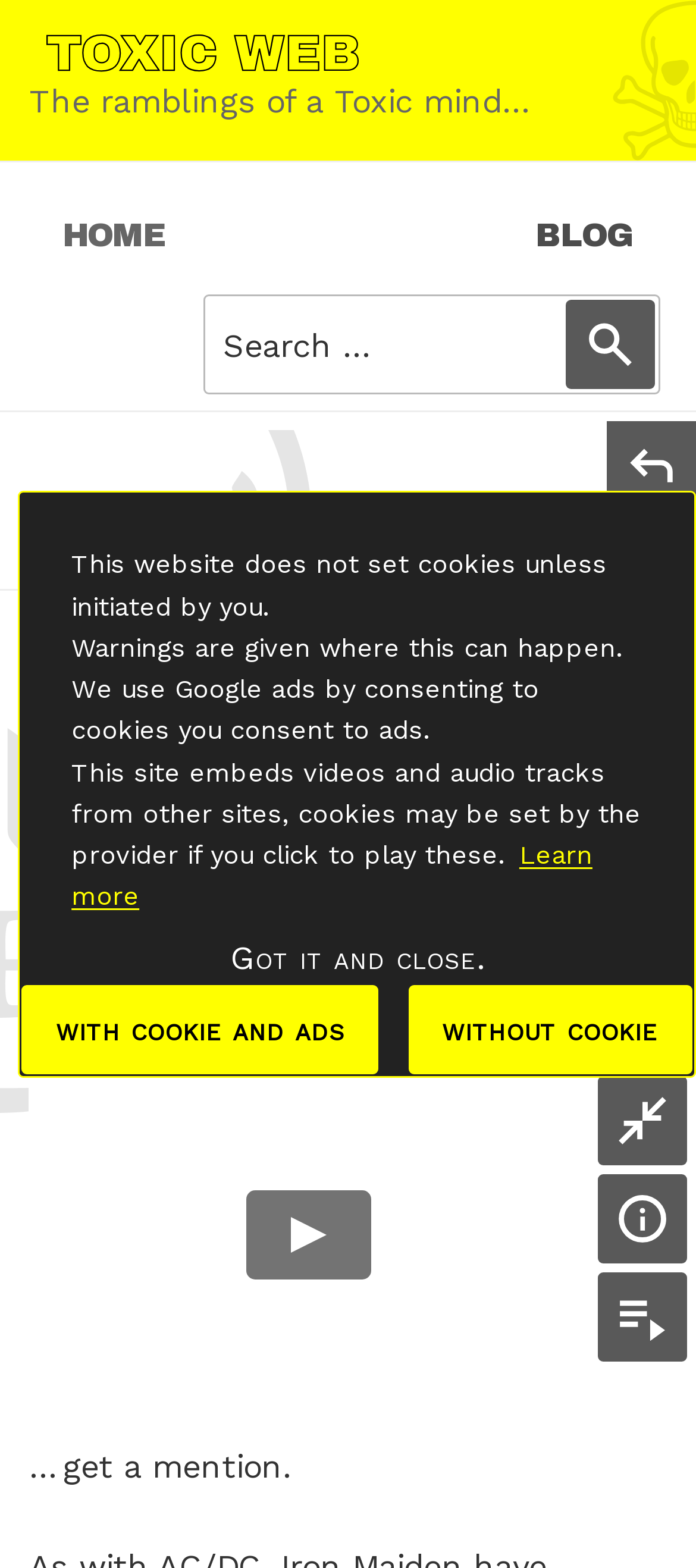Return the bounding box coordinates of the UI element that corresponds to this description: "Share on X / Twitter". The coordinates must be given as four float numbers in the range of 0 and 1, [left, top, right, bottom].

[0.872, 0.346, 1.0, 0.403]